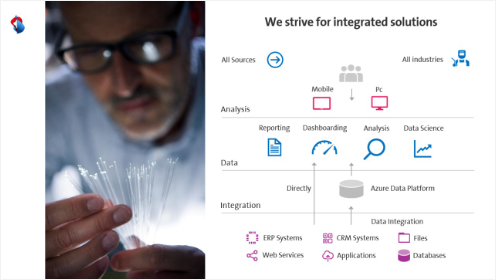What is the cloud technology used in the Data segment? Using the information from the screenshot, answer with a single word or phrase.

Azure Data Platform